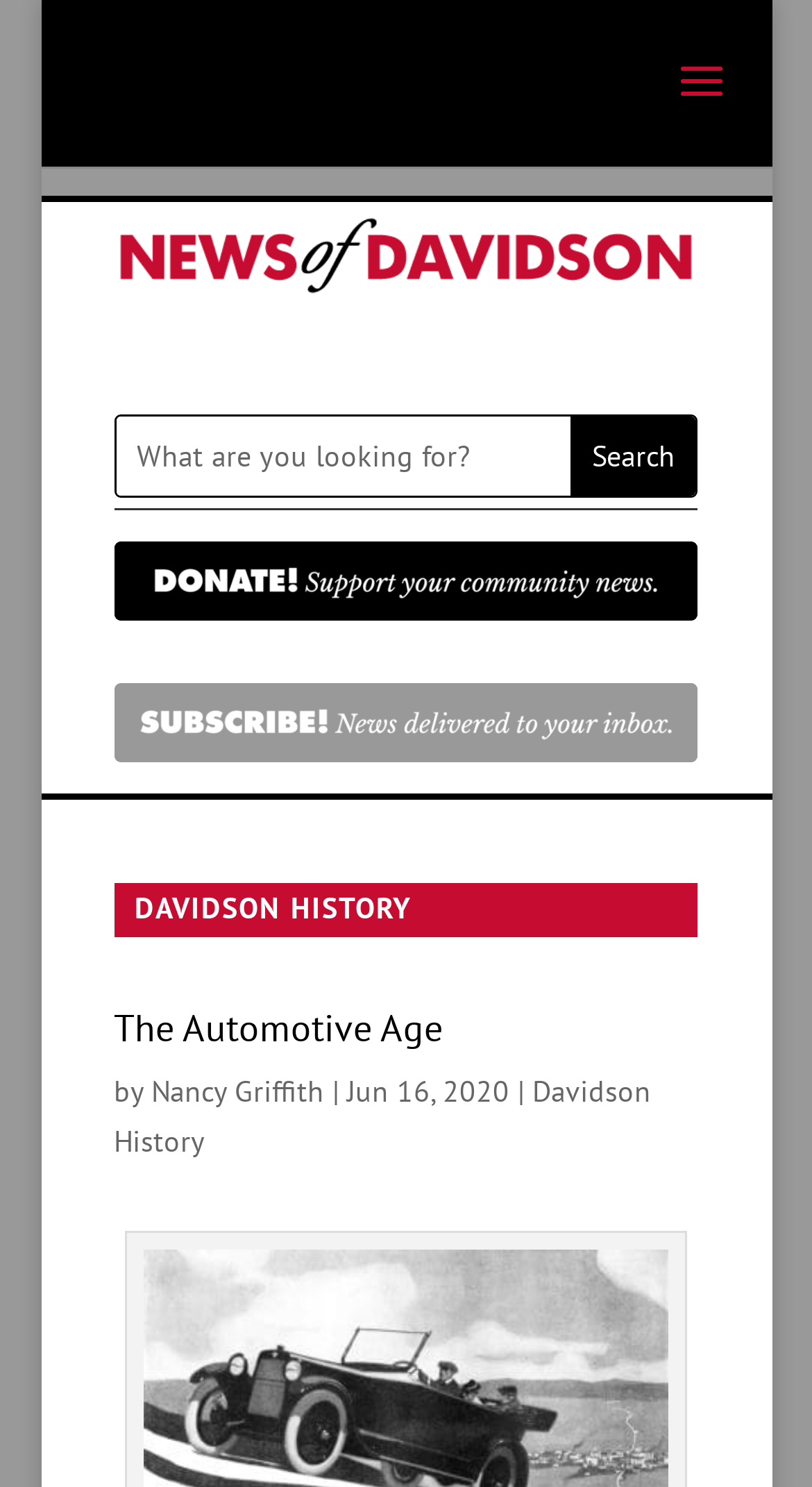Identify the first-level heading on the webpage and generate its text content.

The Automotive Age